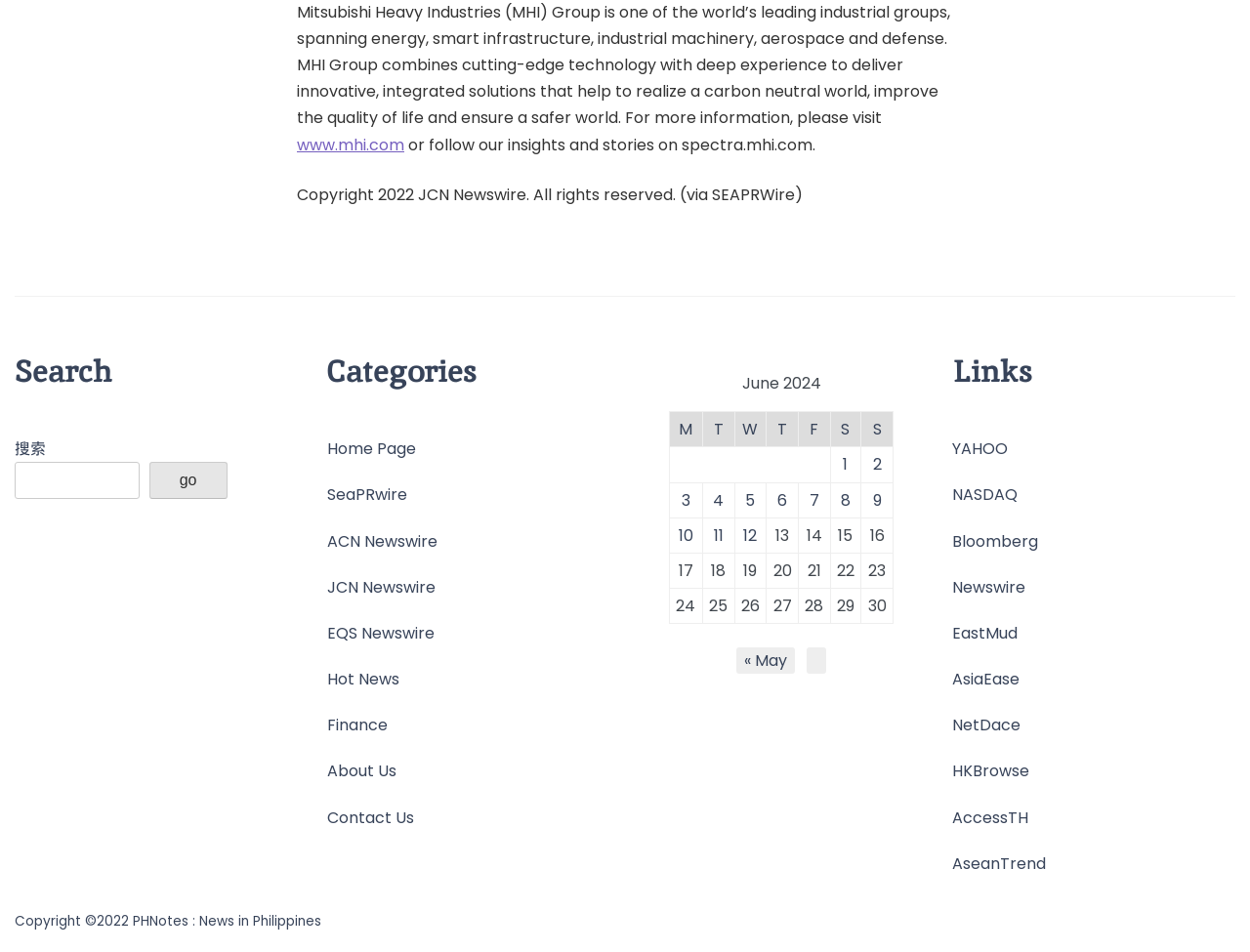Please specify the bounding box coordinates for the clickable region that will help you carry out the instruction: "View 2018".

None